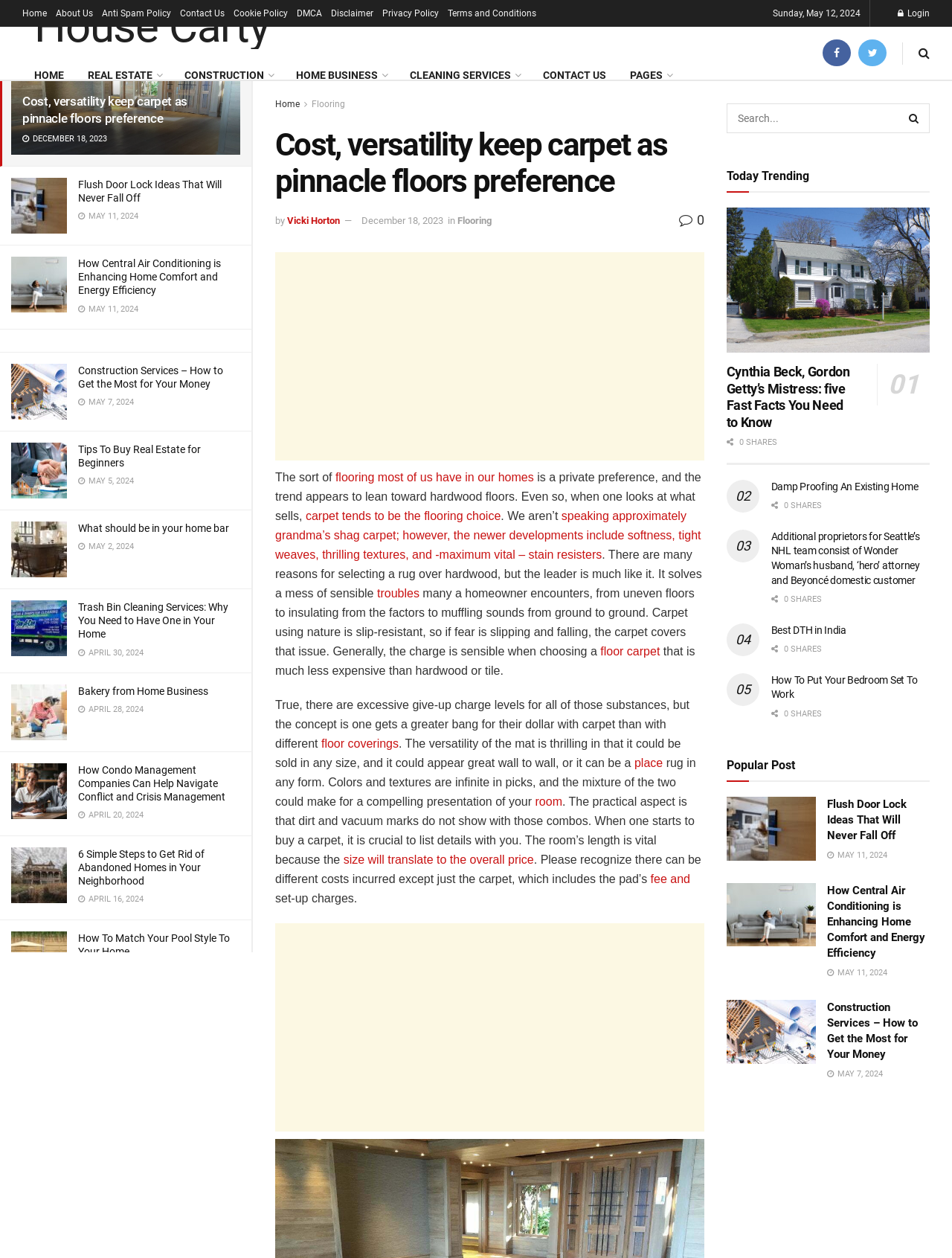Identify the bounding box coordinates for the region of the element that should be clicked to carry out the instruction: "Click the 'LOAD MORE' button". The bounding box coordinates should be four float numbers between 0 and 1, i.e., [left, top, right, bottom].

[0.081, 0.928, 0.183, 0.952]